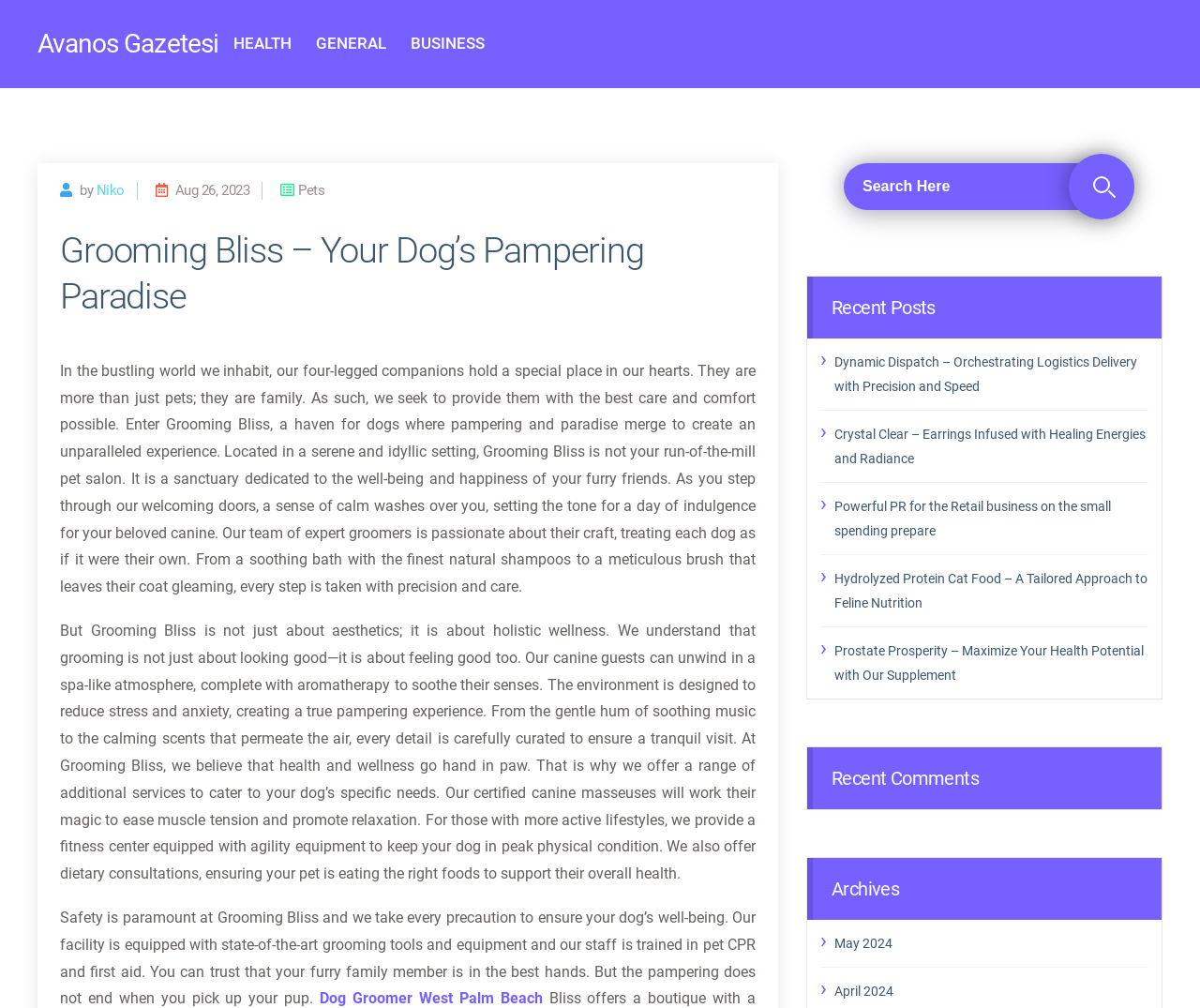Please specify the bounding box coordinates of the clickable region necessary for completing the following instruction: "Click on HEALTH link". The coordinates must consist of four float numbers between 0 and 1, i.e., [left, top, right, bottom].

[0.195, 0.013, 0.243, 0.074]